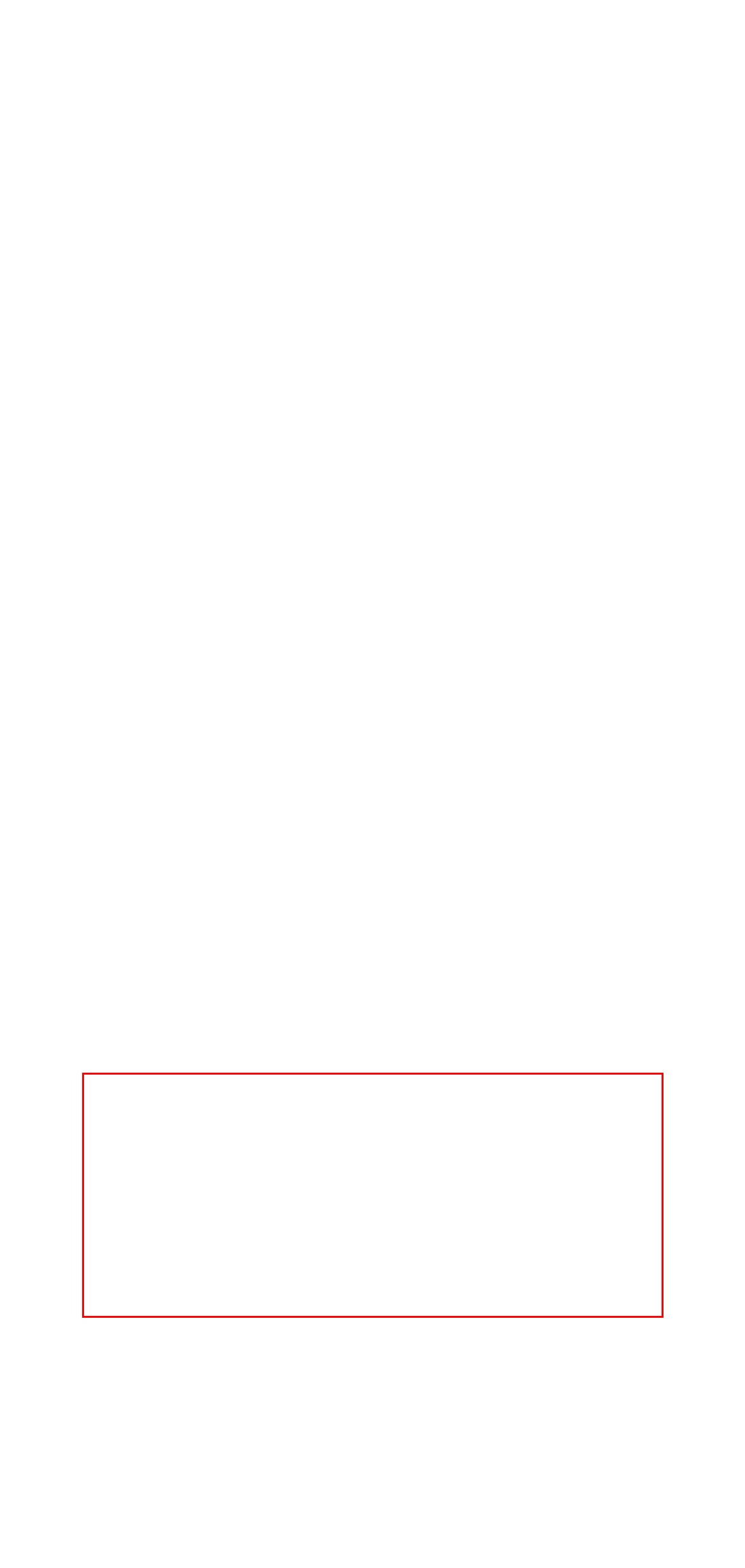Given a screenshot of a webpage, locate the red bounding box and extract the text it encloses.

Colin Bendell gets into the minutia of microbrowsers - the small previews of your site that are pervasive all around the web and through social media apps and search engines whenever an item of content on your site is referenced.